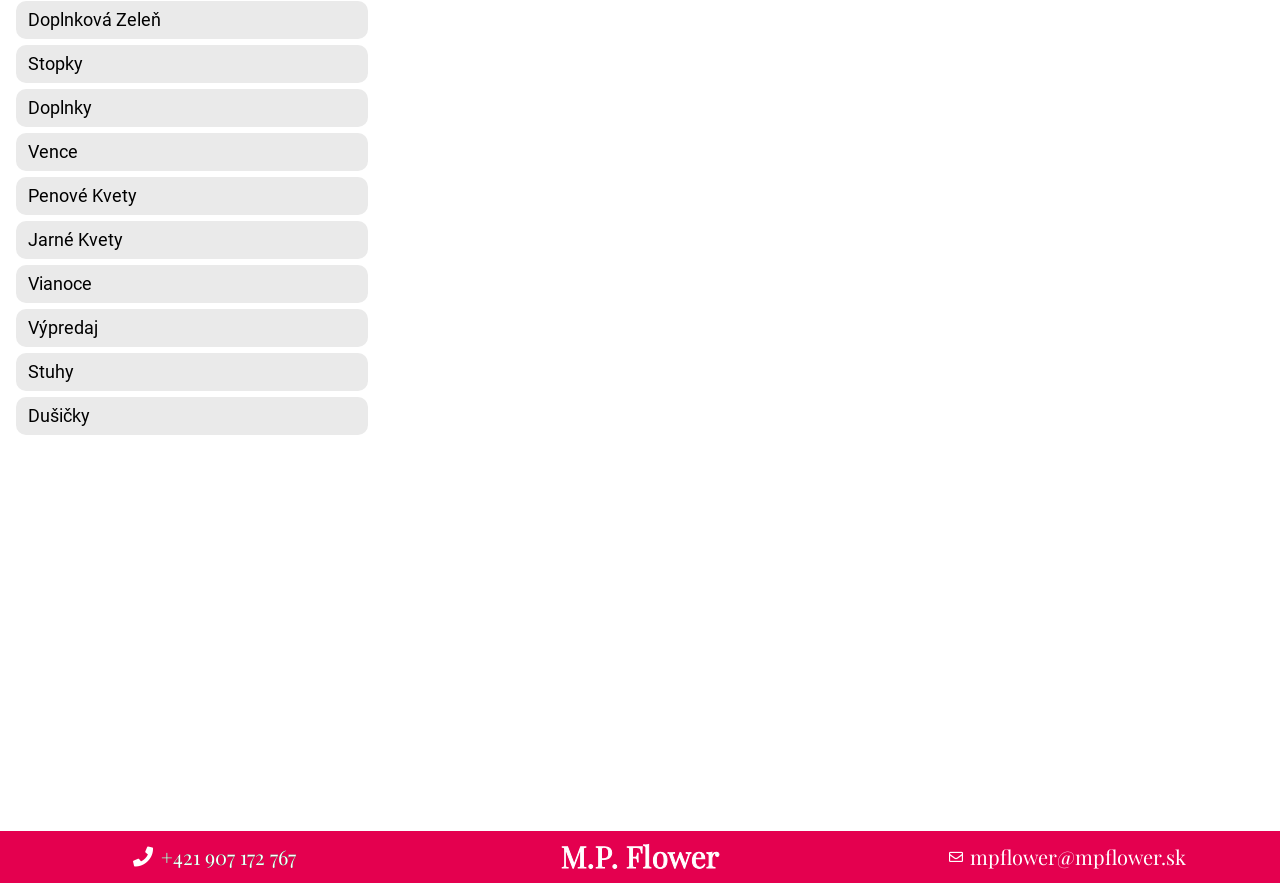Ascertain the bounding box coordinates for the UI element detailed here: "Dušičky". The coordinates should be provided as [left, top, right, bottom] with each value being a float between 0 and 1.

[0.012, 0.45, 0.288, 0.493]